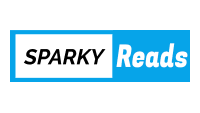What is the font style of 'SPARKY'?
Answer the question based on the image using a single word or a brief phrase.

bold